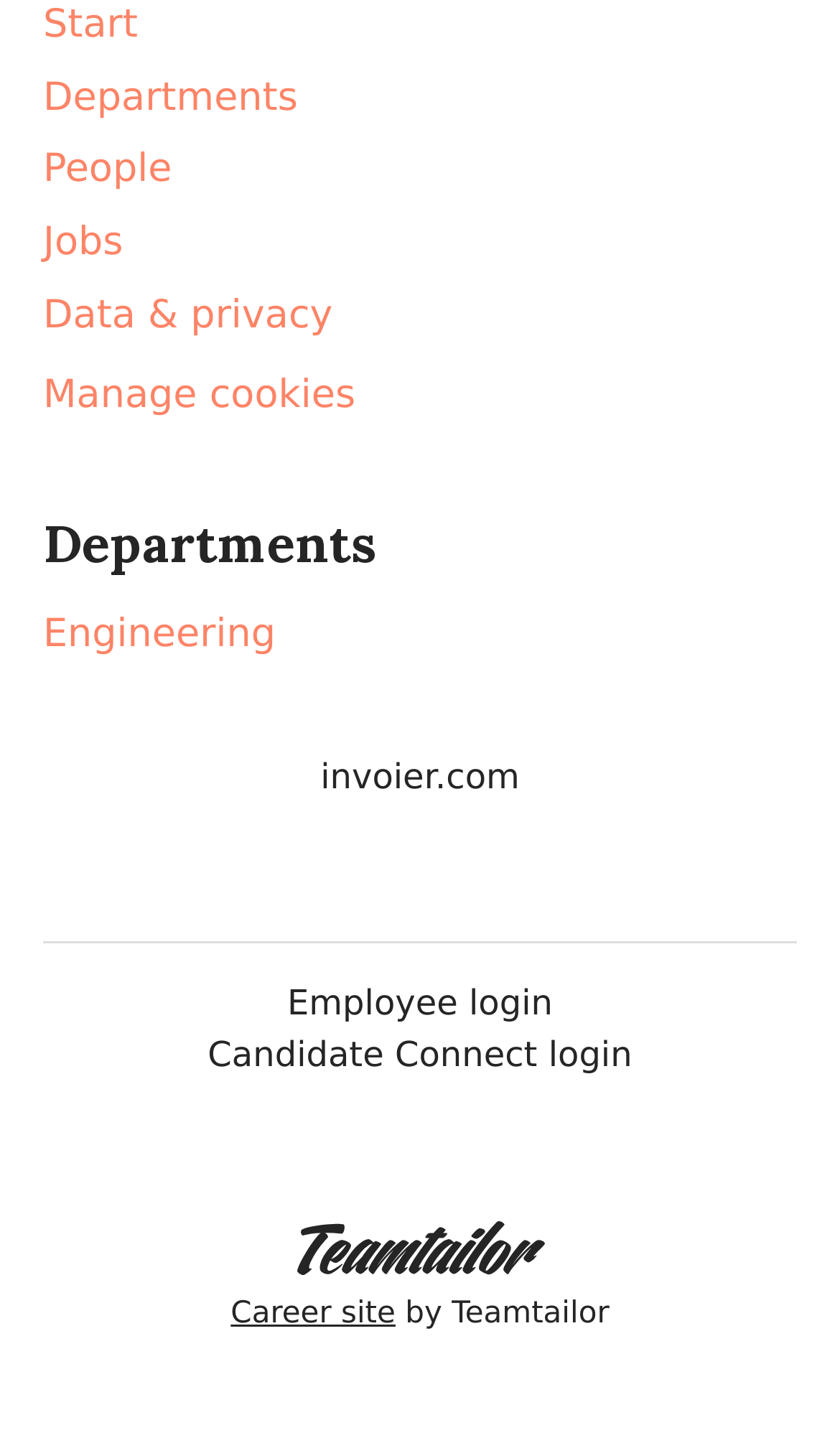Please predict the bounding box coordinates of the element's region where a click is necessary to complete the following instruction: "Learn about the company". The coordinates should be represented by four float numbers between 0 and 1, i.e., [left, top, right, bottom].

None